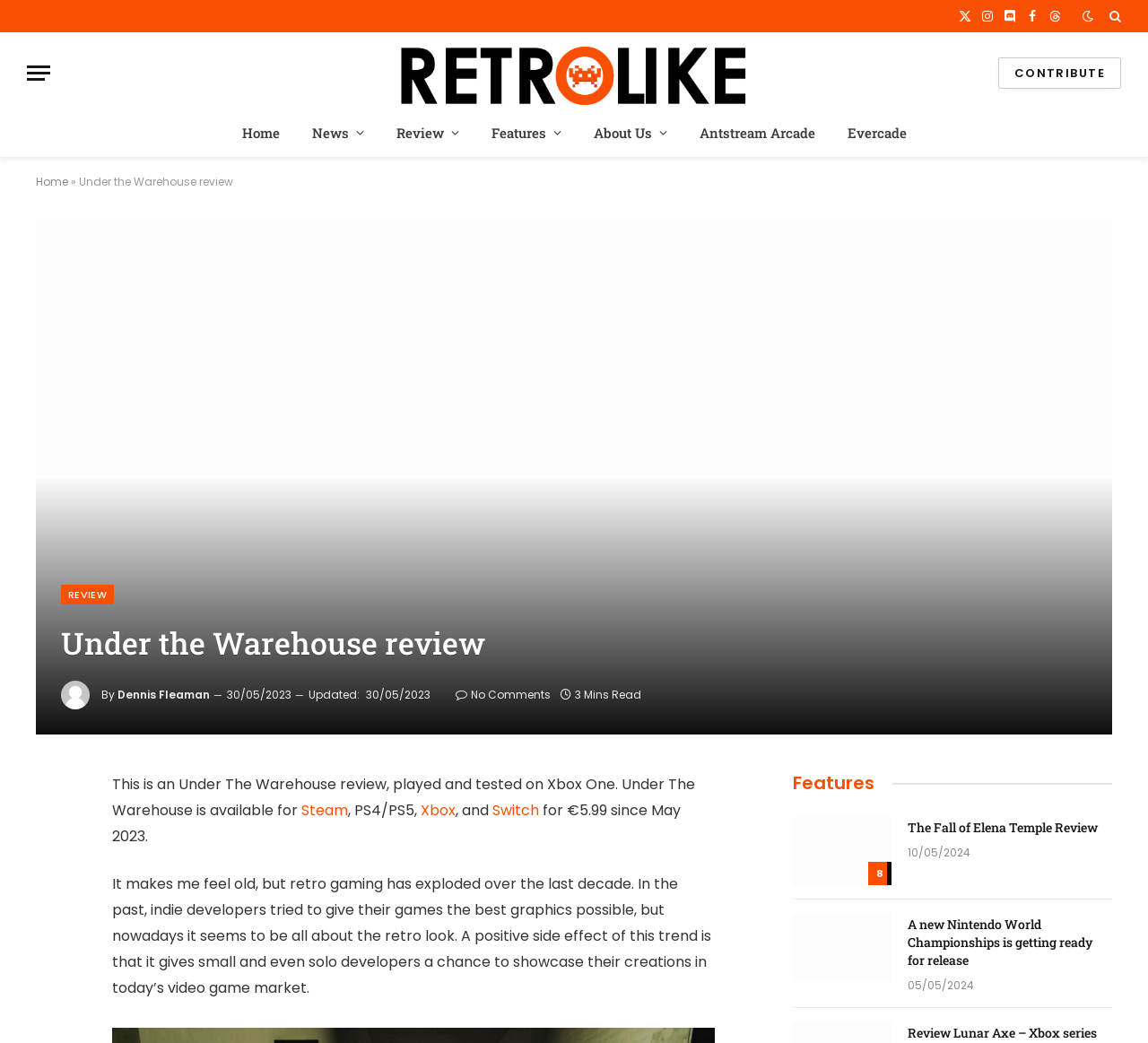Based on the image, please elaborate on the answer to the following question:
What platforms is the game available on?

The platforms the game is available on can be found in the text 'Under The Warehouse is available for Steam, PS4/PS5, Xbox, and Switch.'